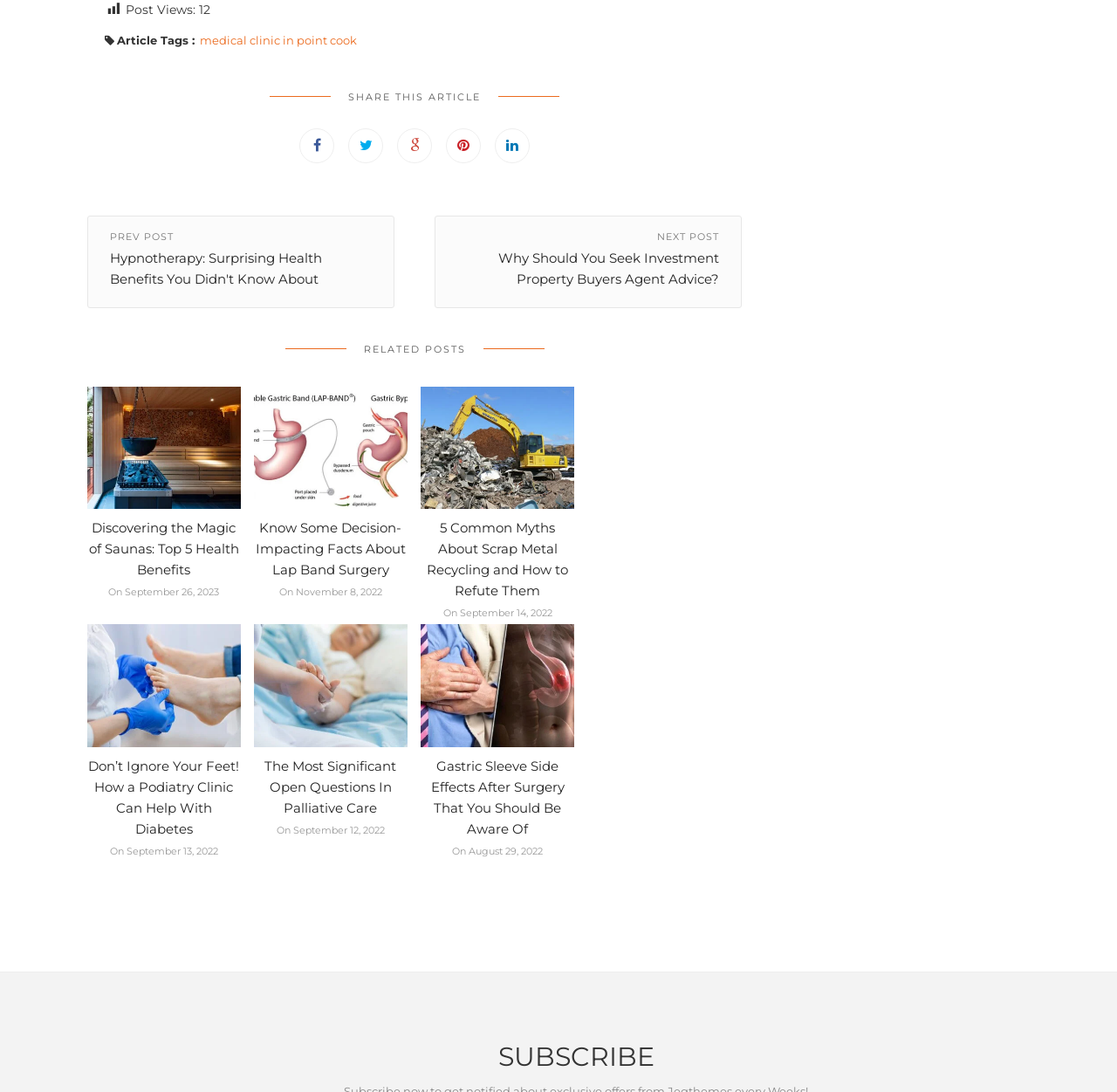Give a short answer using one word or phrase for the question:
What is the category of the article tagged 'medical clinic in point cook'?

Article Tags